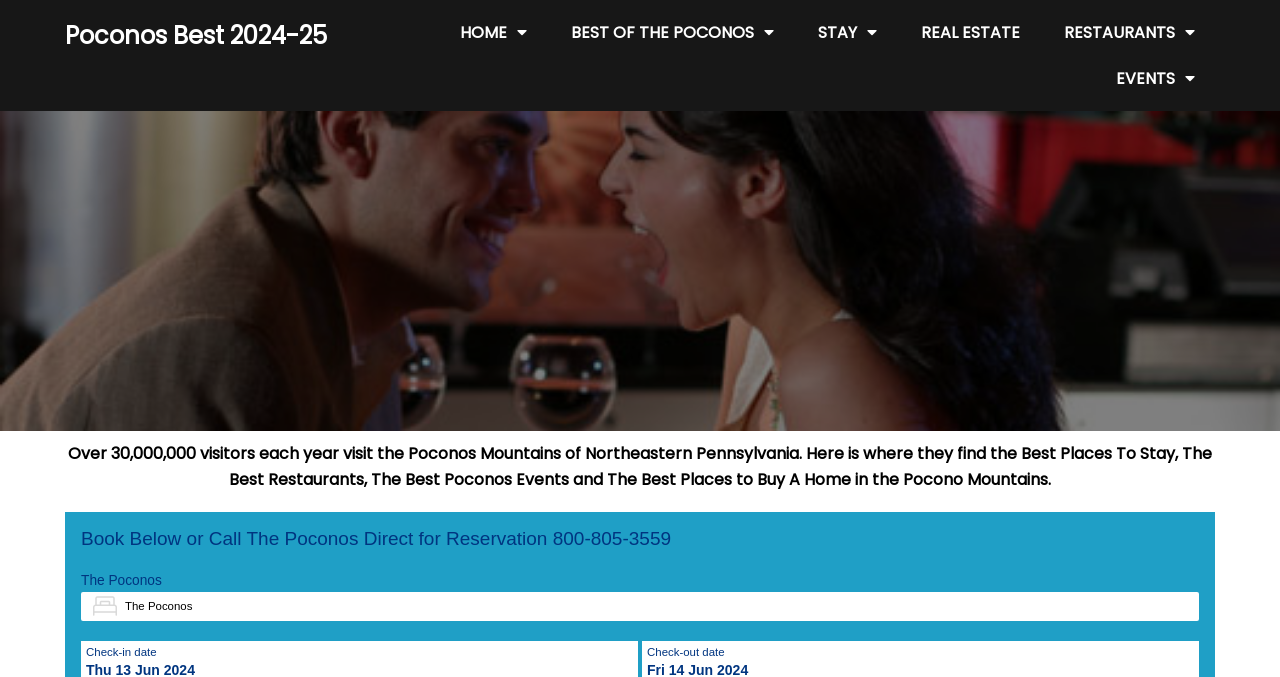What is the purpose of this webpage?
Please answer the question with a detailed and comprehensive explanation.

Based on the content of the webpage, it appears to provide information about the Poconos, including the best places to stay, restaurants, events, and real estate. The webpage also has a section for booking reservations and checking availability.